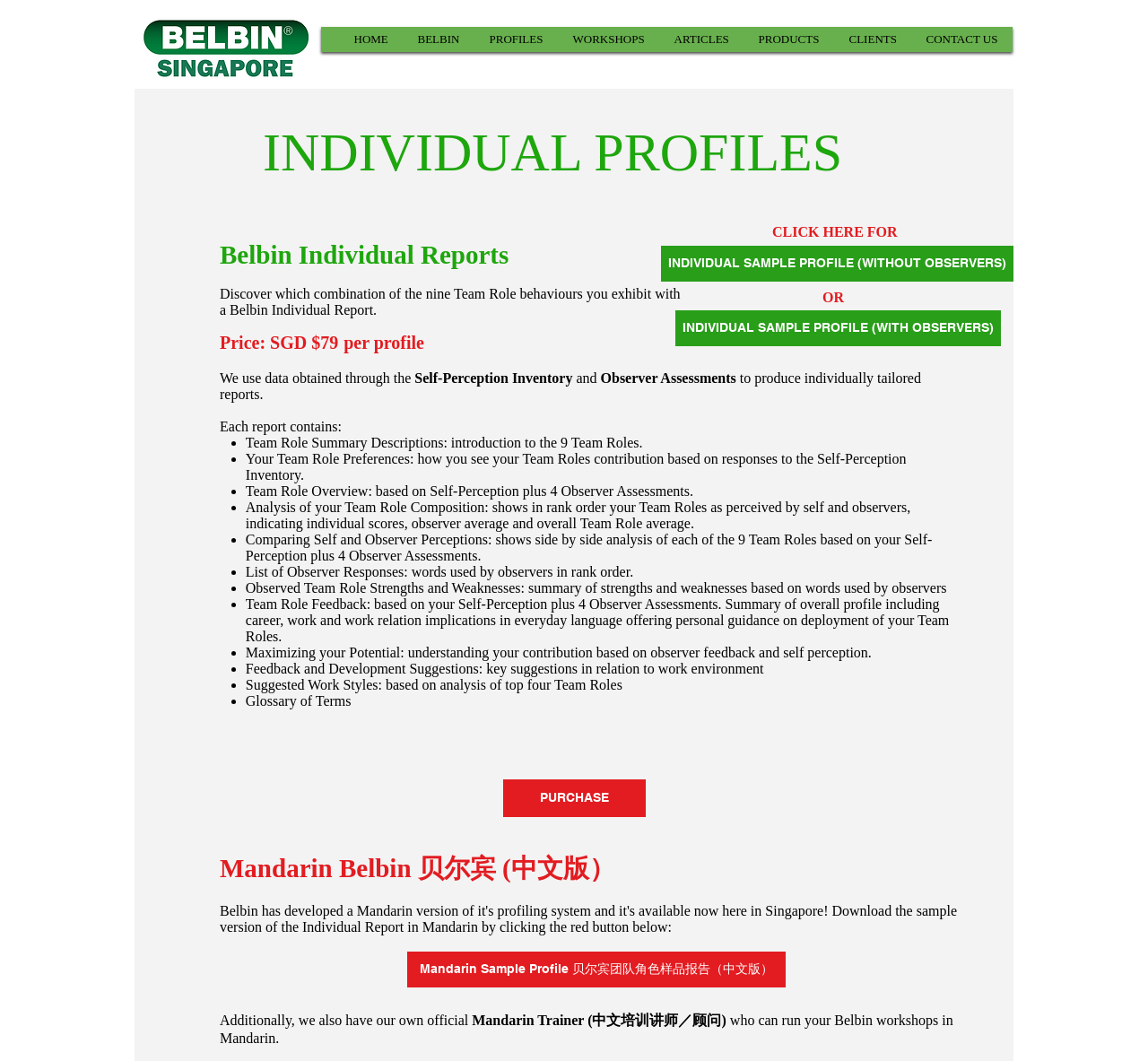Is there a Mandarin version of the Belbin Individual Report available?
Based on the image, respond with a single word or phrase.

Yes